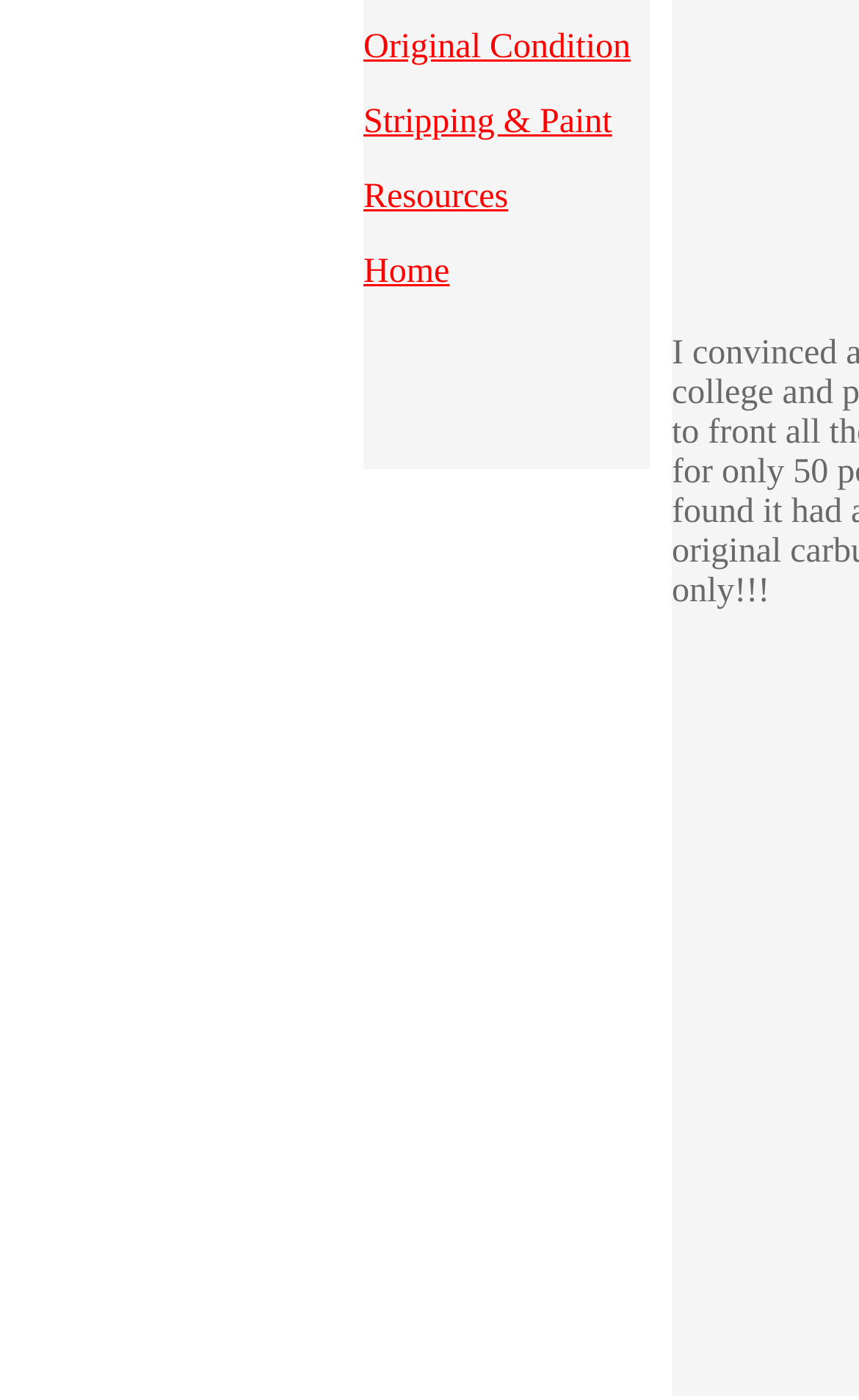Based on the element description, predict the bounding box coordinates (top-left x, top-left y, bottom-right x, bottom-right y) for the UI element in the screenshot: Home

[0.423, 0.18, 0.523, 0.207]